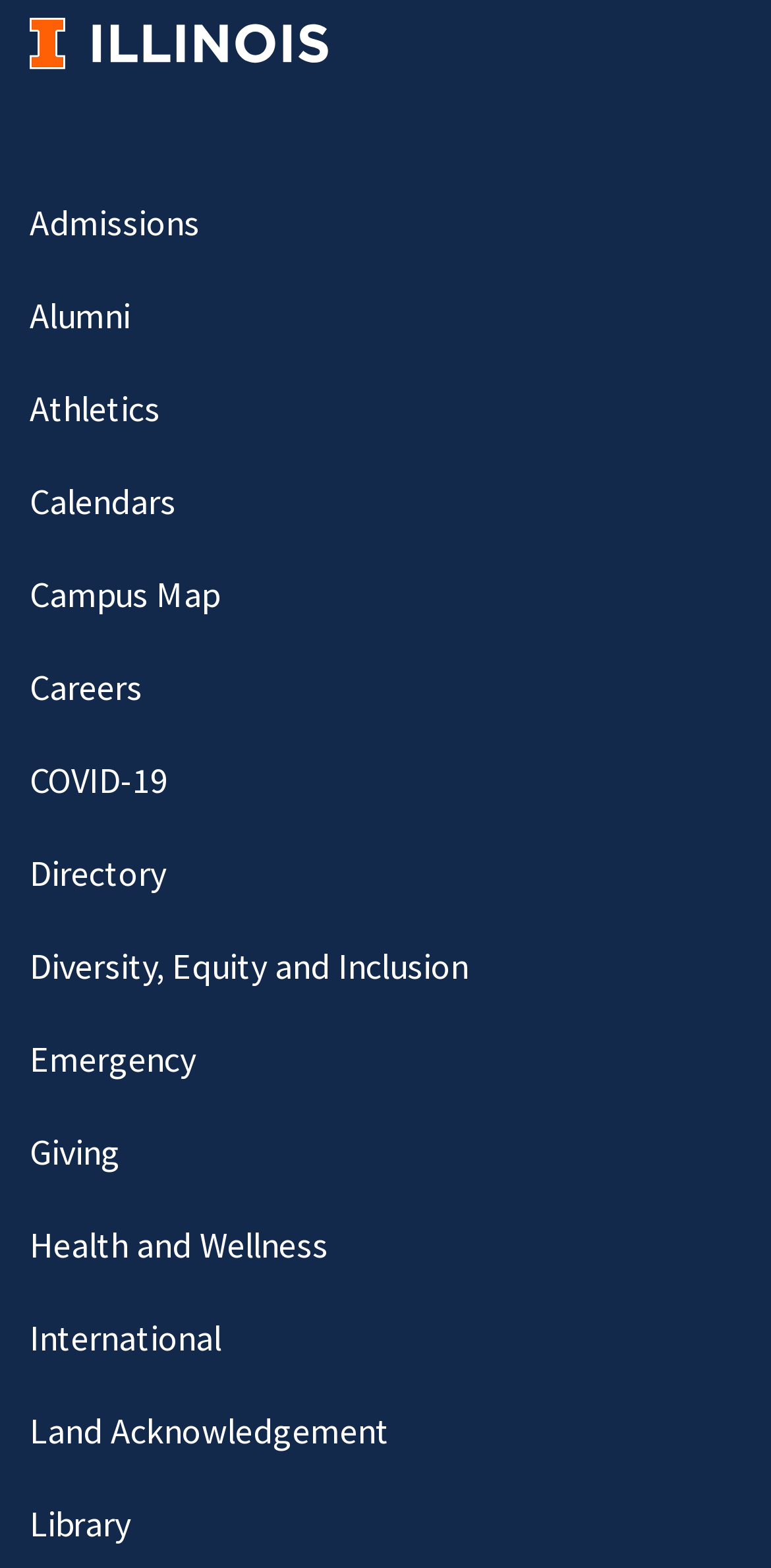Answer the question below with a single word or a brief phrase: 
What is the name of the university?

University of Illinois